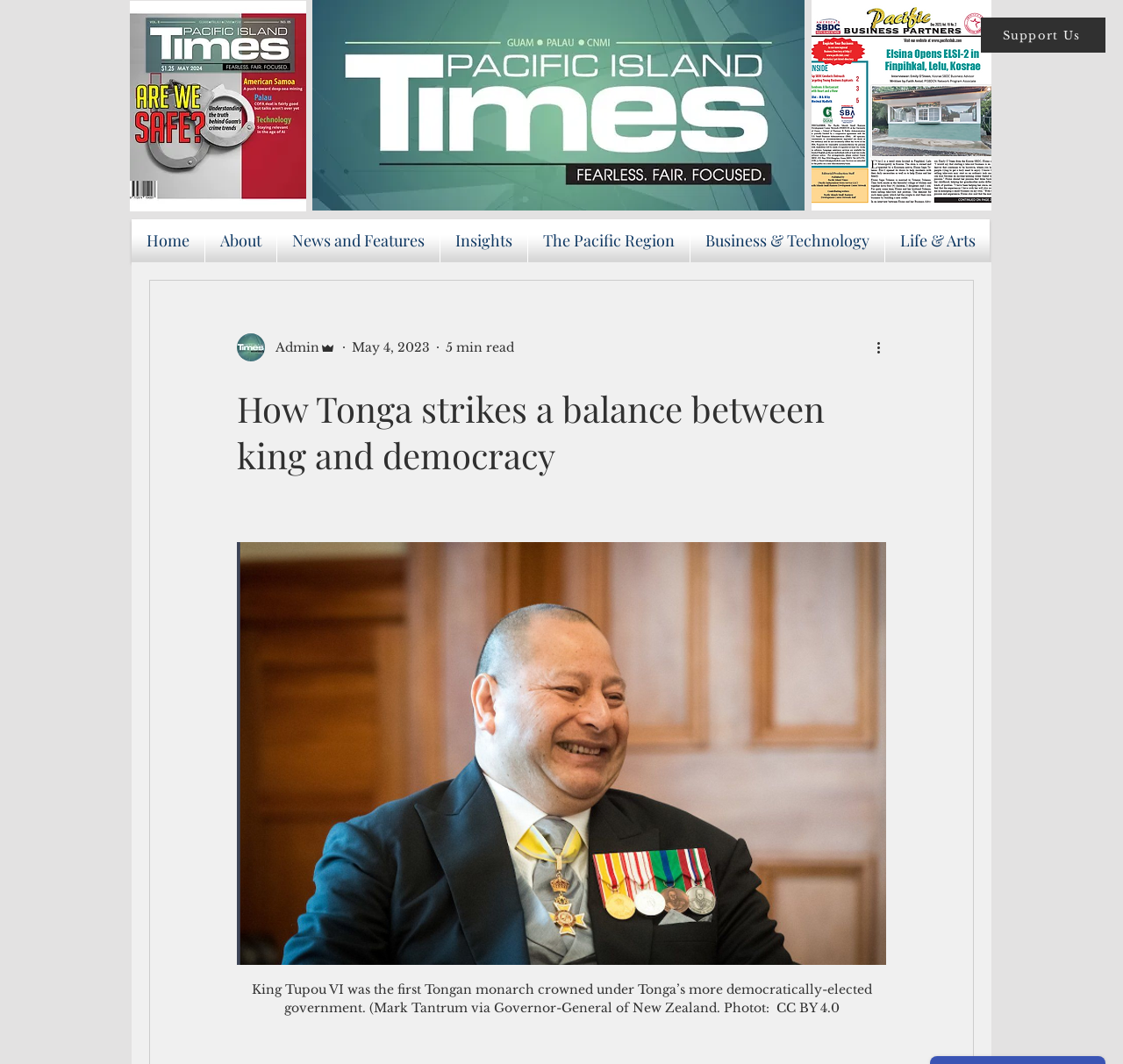Identify the webpage's primary heading and generate its text.

How Tonga strikes a balance between king and democracy